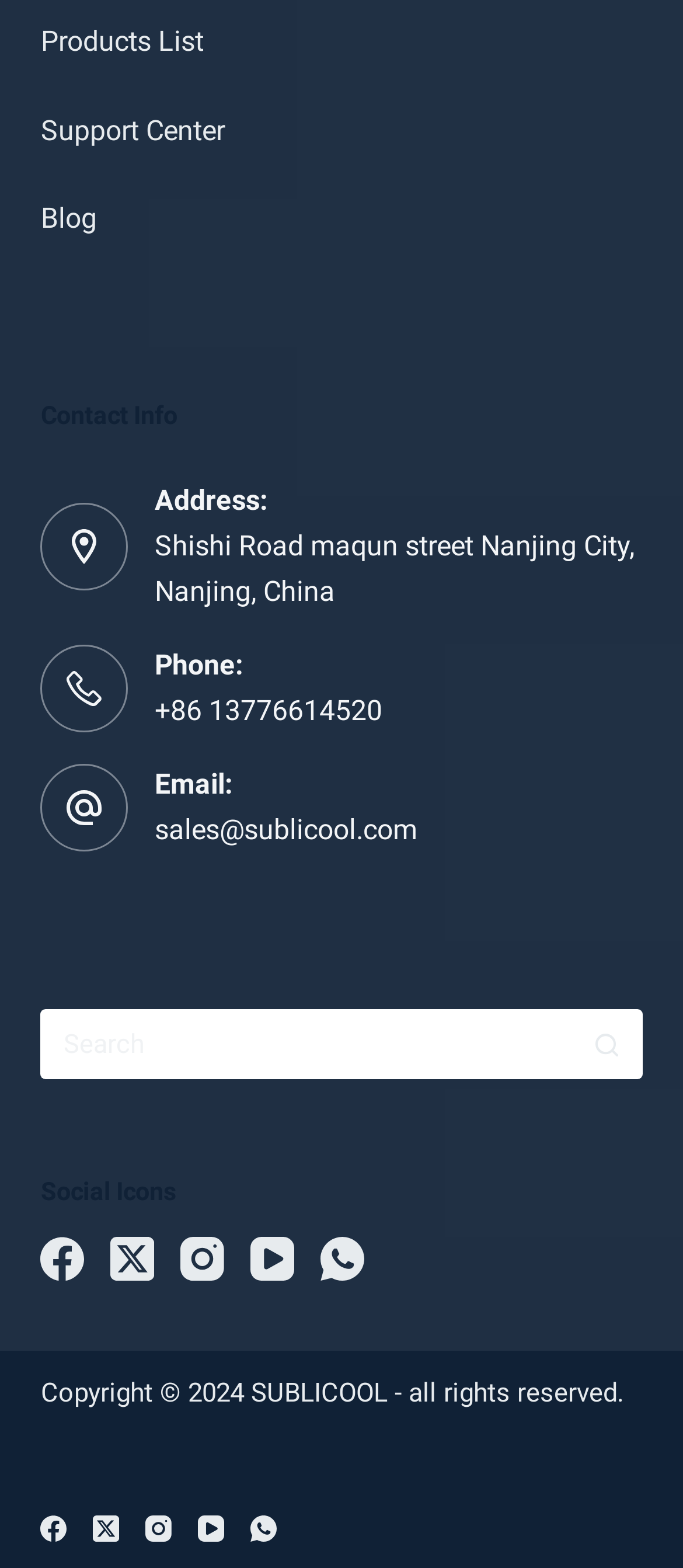Carefully observe the image and respond to the question with a detailed answer:
How many social media platforms are listed?

I counted the number of social media platforms listed under the 'Social Icons' section, which includes Facebook, Twitter, Instagram, YouTube, and WhatsApp.